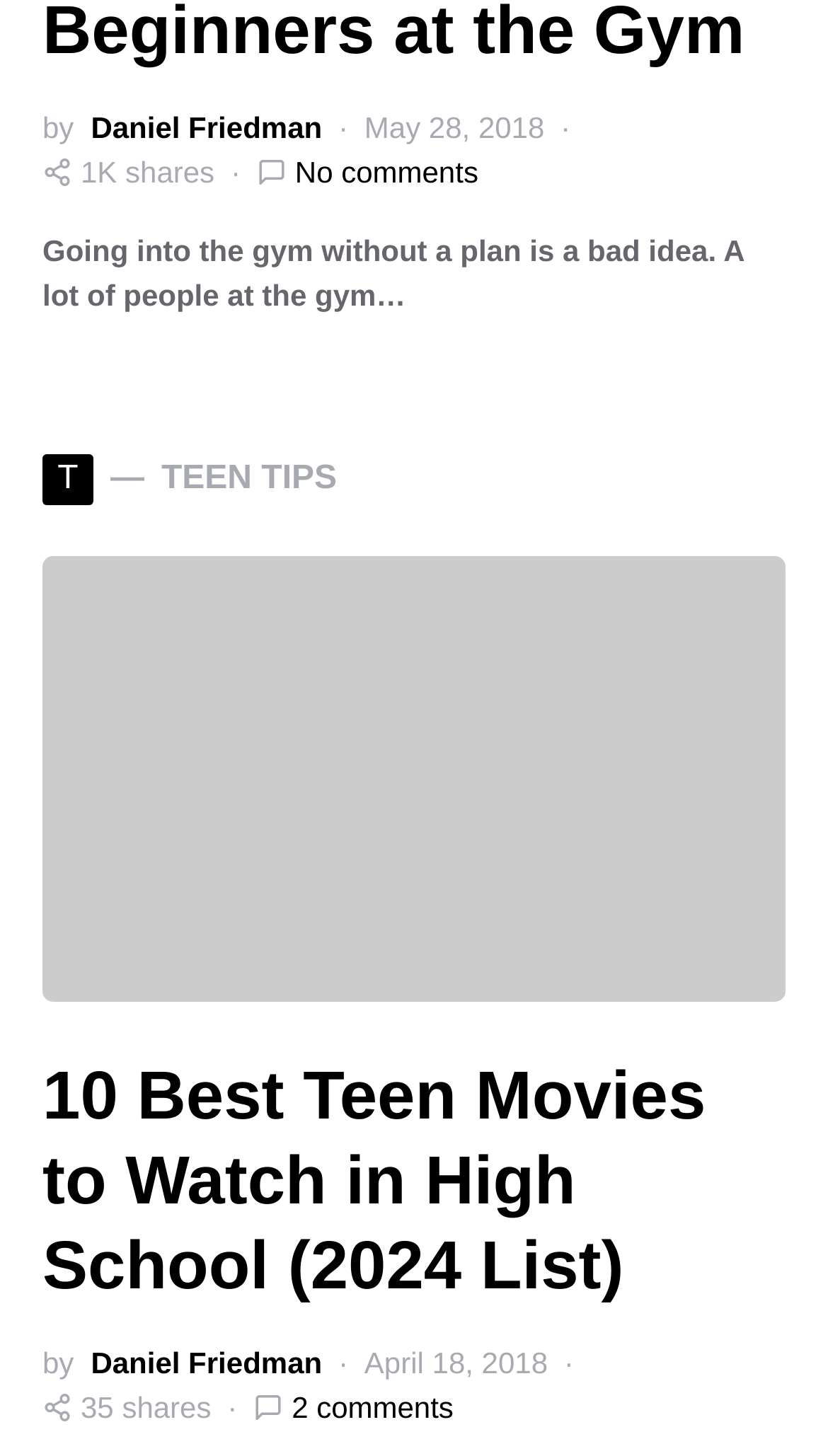Provide the bounding box coordinates of the HTML element this sentence describes: "No comments".

[0.356, 0.103, 0.578, 0.134]